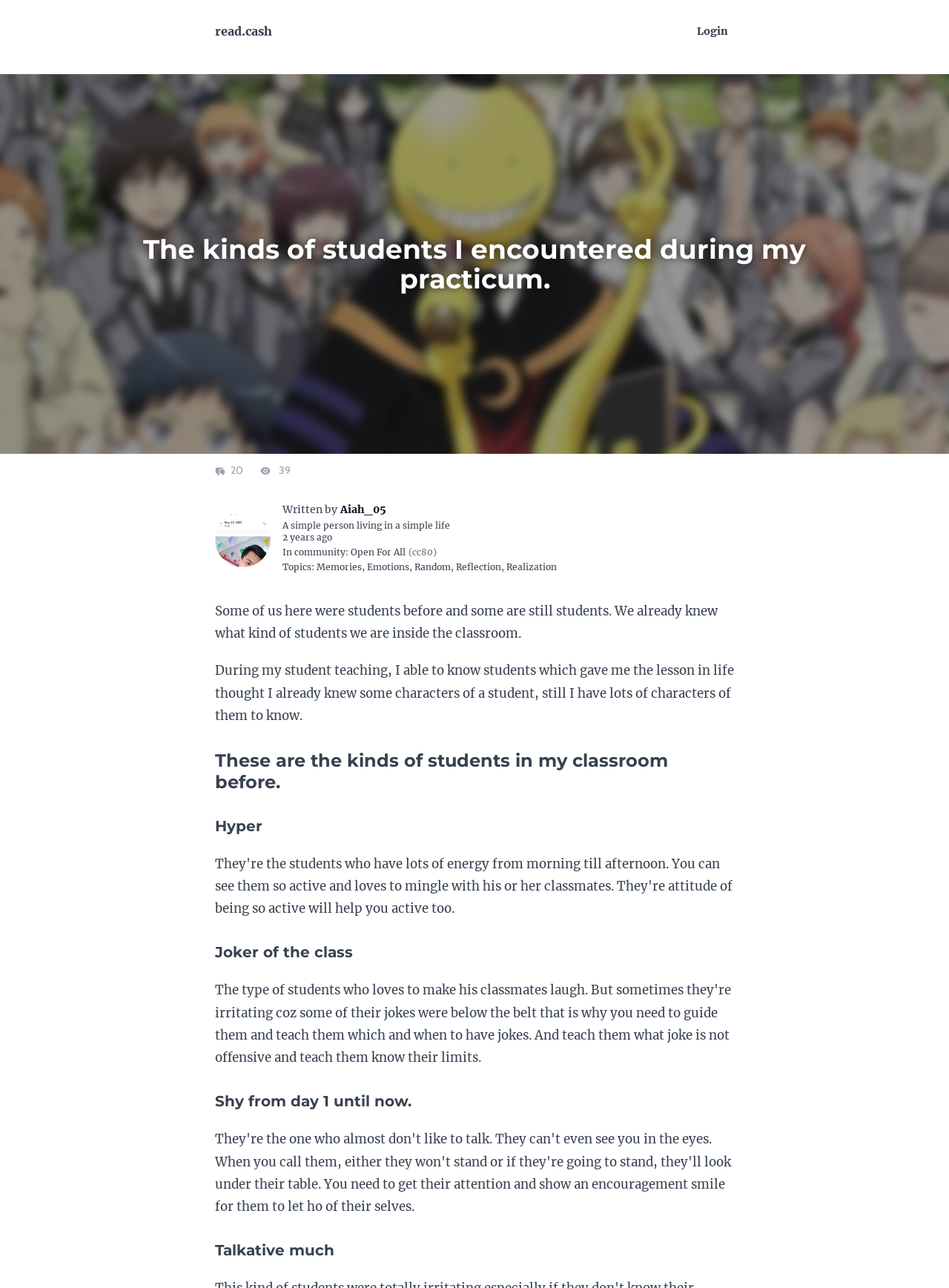How many people saw the article?
Use the information from the screenshot to give a comprehensive response to the question.

The number of people who saw the article can be found by looking at the StaticText element with the text '39' which is located next to the image element with the text 'Number of people who saw the article or submission'.